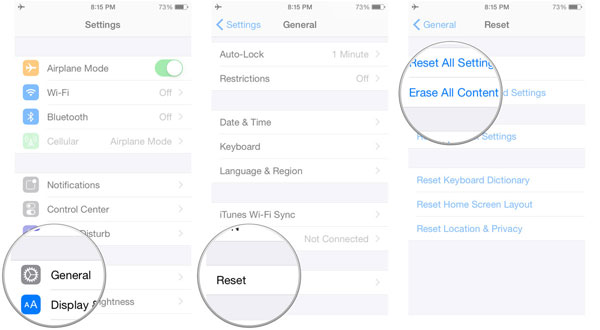What is the purpose of the sequence of screens?
Using the image, answer in one word or phrase.

Restoring device to factory settings